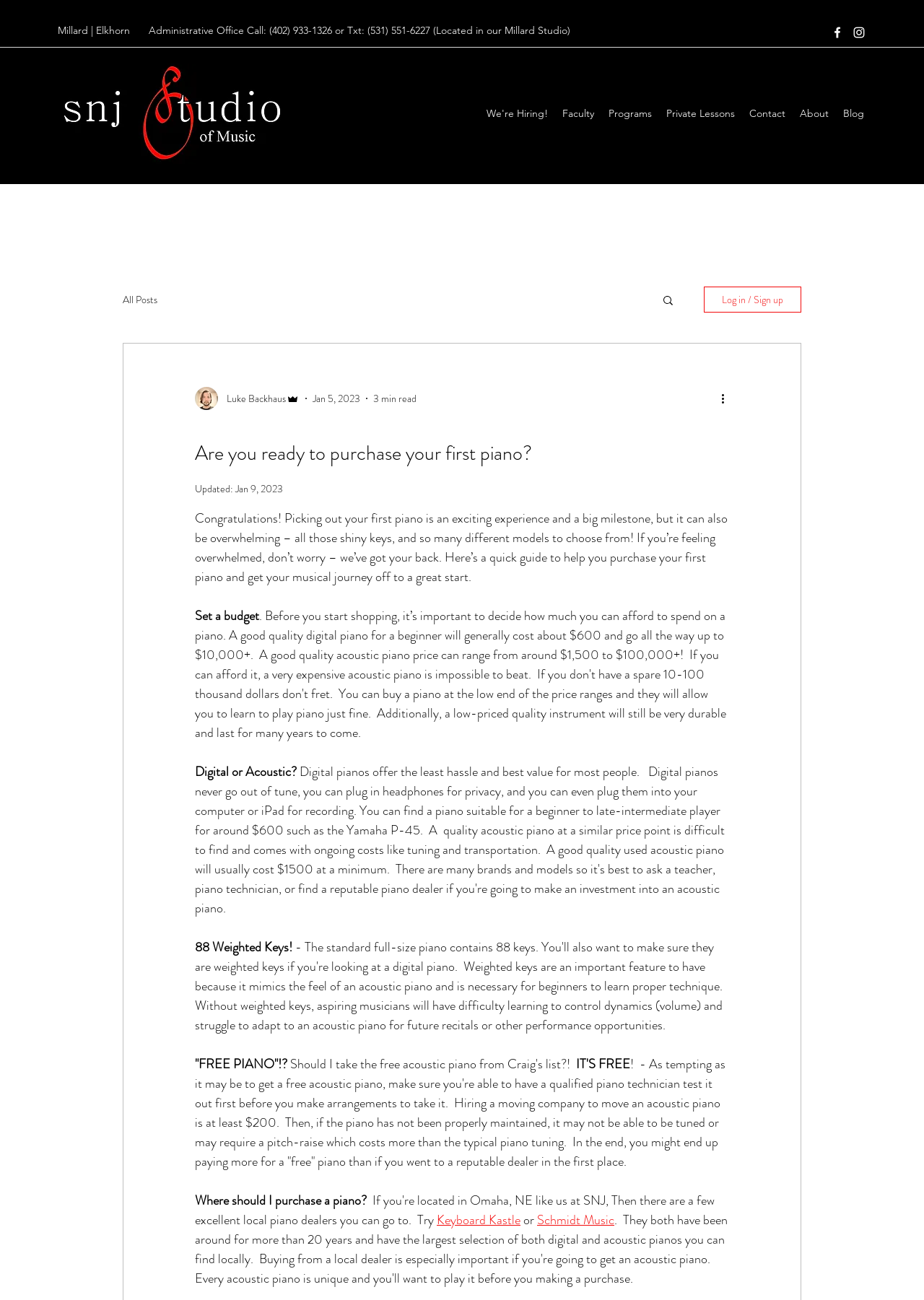Determine which piece of text is the heading of the webpage and provide it.

Are you ready to purchase your first piano?